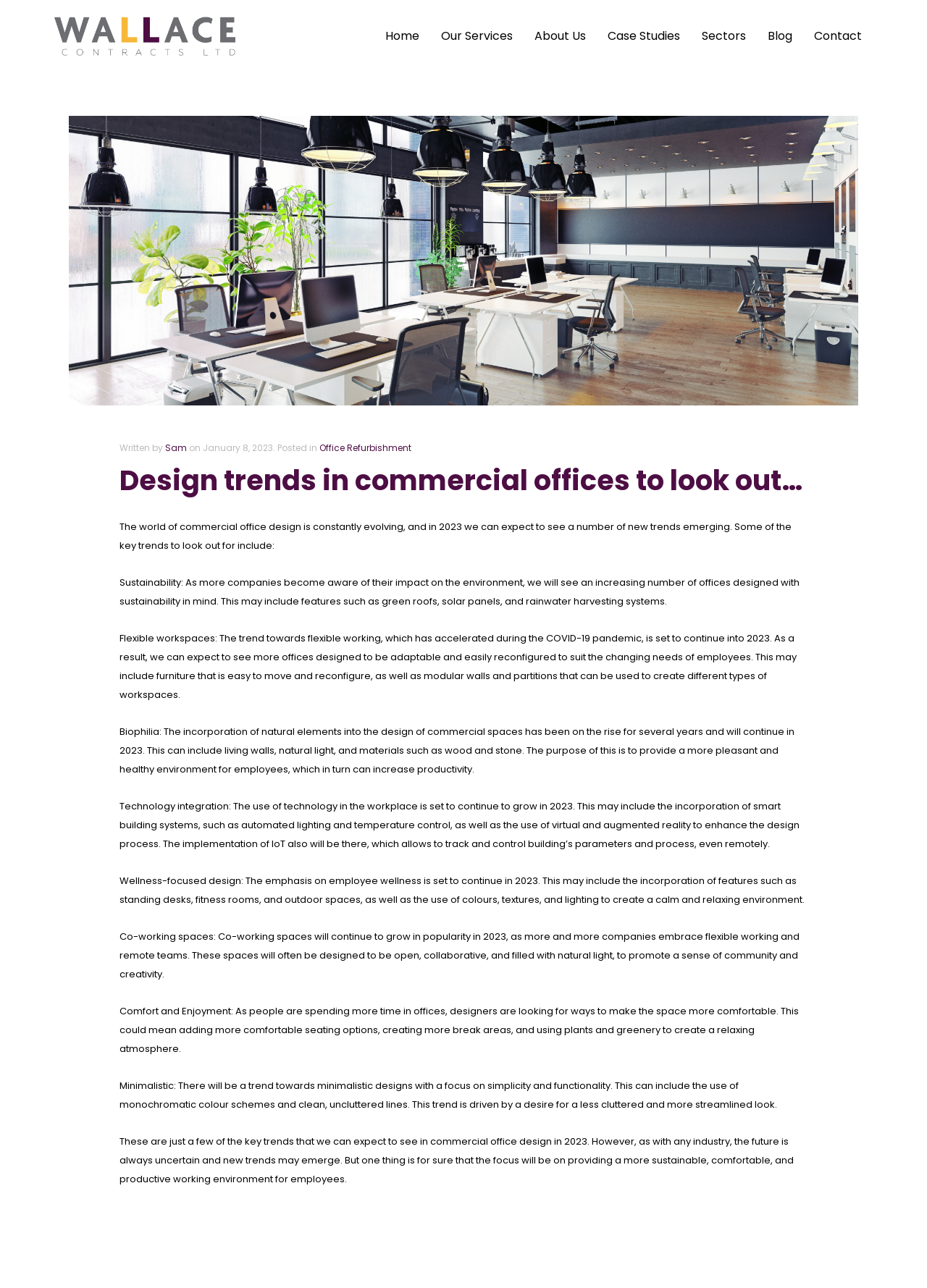Locate the bounding box coordinates of the element that should be clicked to execute the following instruction: "Learn more about Office Refurbishment".

[0.345, 0.343, 0.444, 0.352]